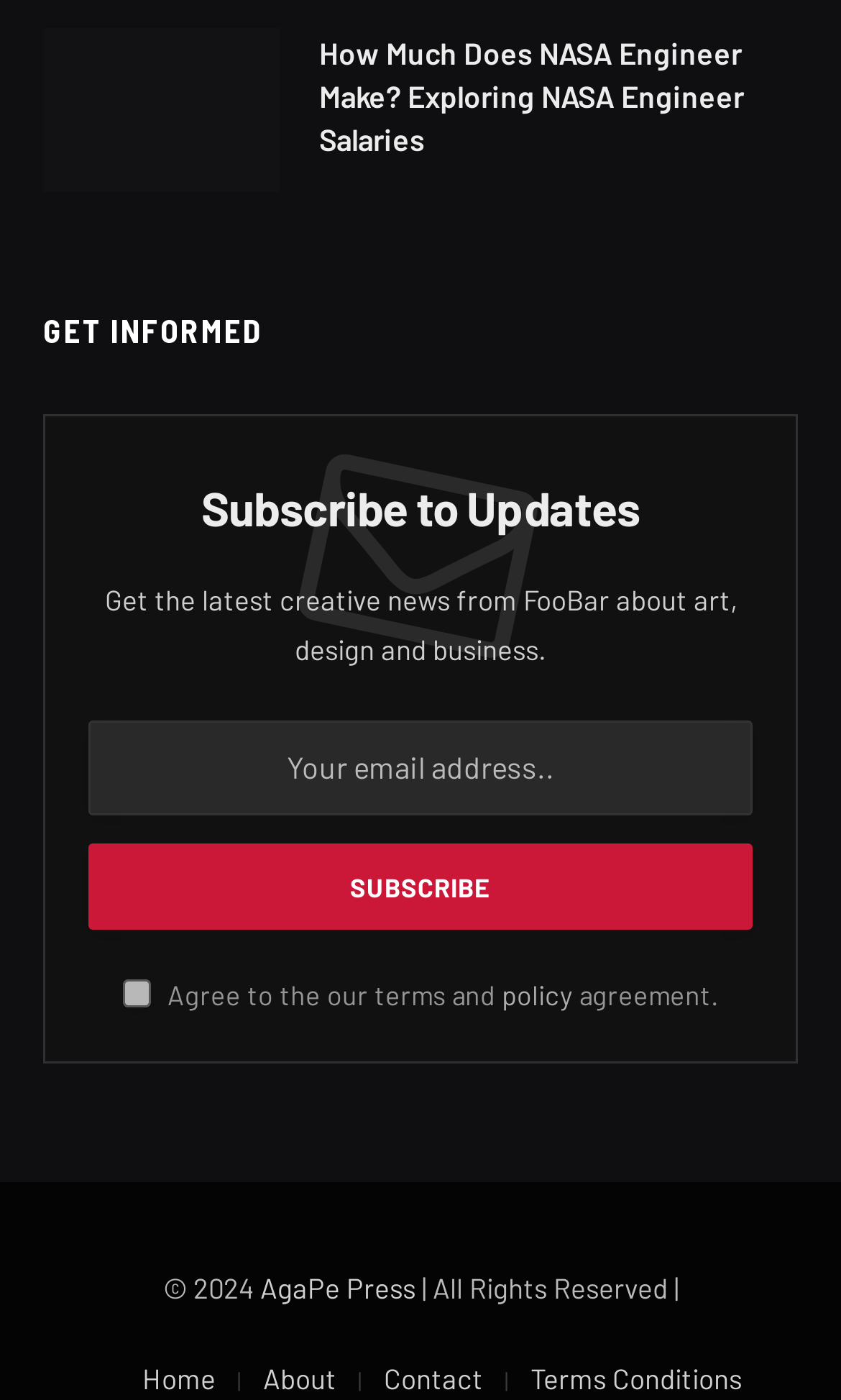Identify the coordinates of the bounding box for the element described below: "Terms Conditions". Return the coordinates as four float numbers between 0 and 1: [left, top, right, bottom].

[0.631, 0.972, 0.882, 0.997]